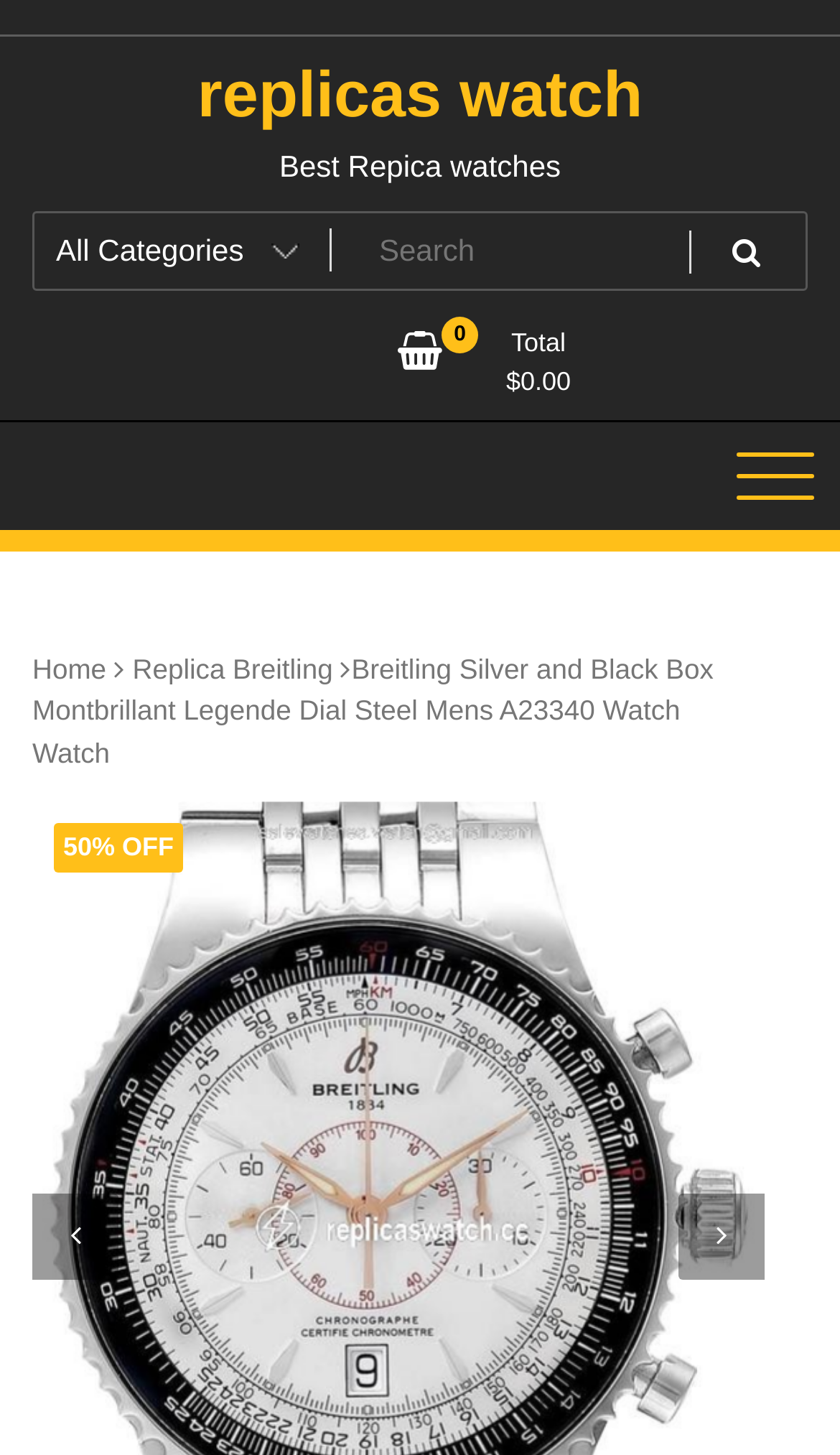Please determine the bounding box of the UI element that matches this description: aria-label="Toggle navigation". The coordinates should be given as (top-left x, top-left y, bottom-right x, bottom-right y), with all values between 0 and 1.

[0.846, 0.305, 1.0, 0.349]